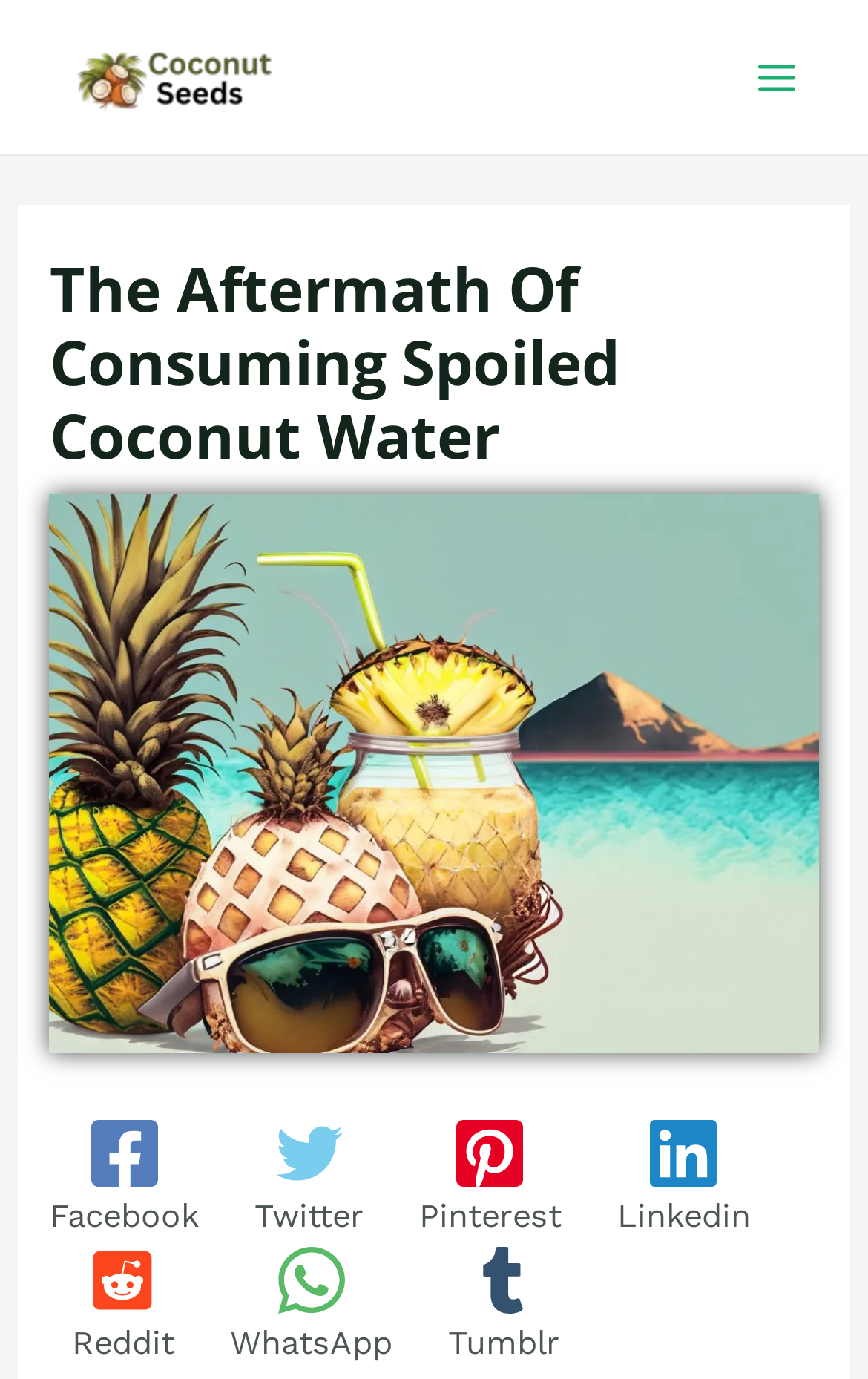Create a full and detailed caption for the entire webpage.

The webpage is about the potential risks and symptoms associated with consuming spoiled coconut water, as well as safety tips and signs of freshness. 

At the top left of the page, there is a link to "Coconut Seeds" accompanied by an image with the same name. On the top right, there is a button with an image inside. 

Below the top section, there is a header that spans almost the entire width of the page. The header contains a heading titled "The Aftermath Of Consuming Spoiled Coconut Water" and an image related to the topic. 

Underneath the header, there are five social media links, namely Facebook, Twitter, Pinterest, Linkedin, and Reddit, each accompanied by an image. These links are aligned horizontally and take up about half of the page's width. 

Further down, there are two more social media links, WhatsApp and Tumblr, also accompanied by images. These links are positioned below the previous set of links.